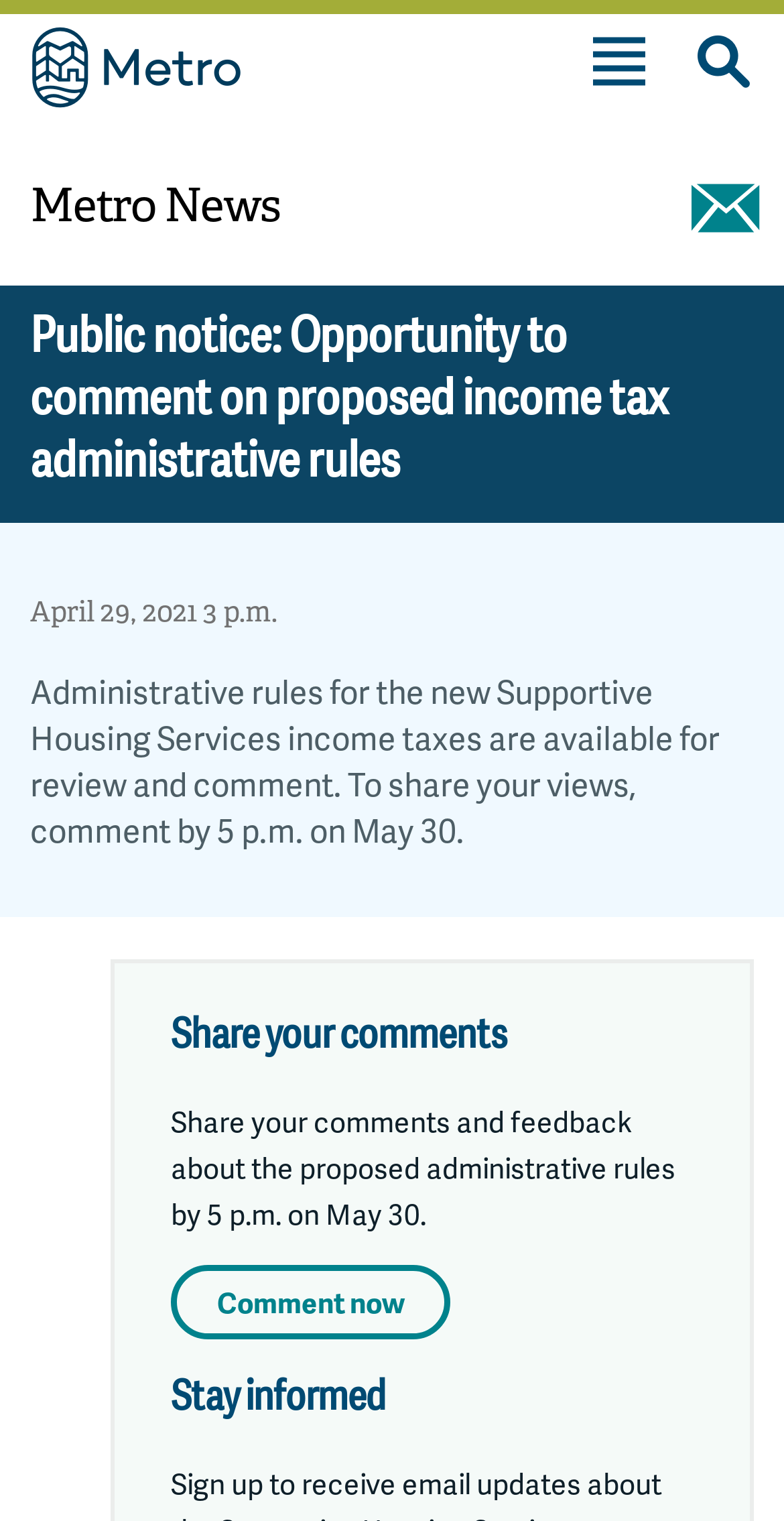Find the bounding box coordinates of the area that needs to be clicked in order to achieve the following instruction: "Explore Metro's cemeteries". The coordinates should be specified as four float numbers between 0 and 1, i.e., [left, top, right, bottom].

[0.0, 0.263, 0.93, 0.321]